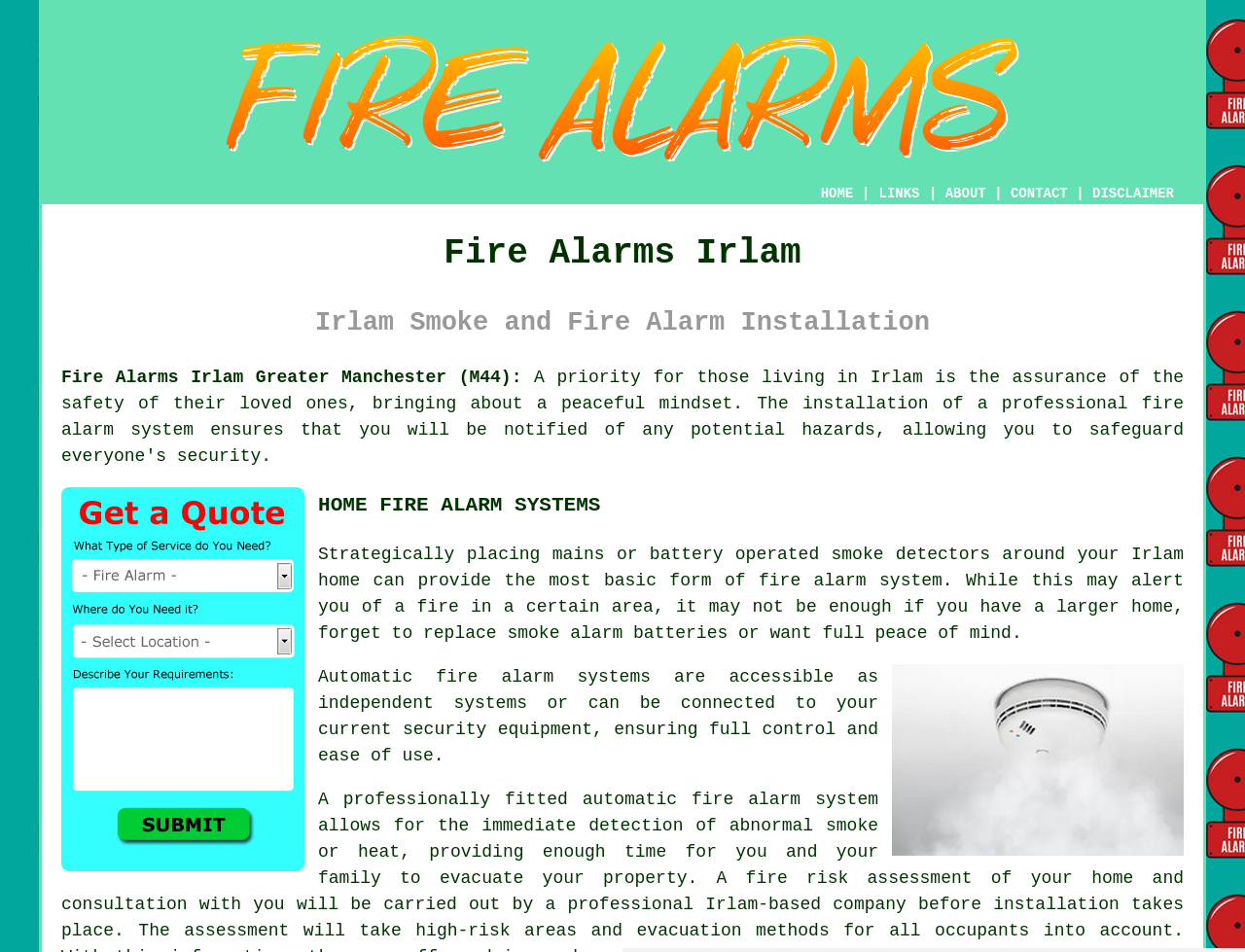What types of fire alarm systems are available?
Answer the question in as much detail as possible.

The webpage mentions that strategically placing mains or battery operated smoke detectors around the home can provide a basic form of fire alarm system.